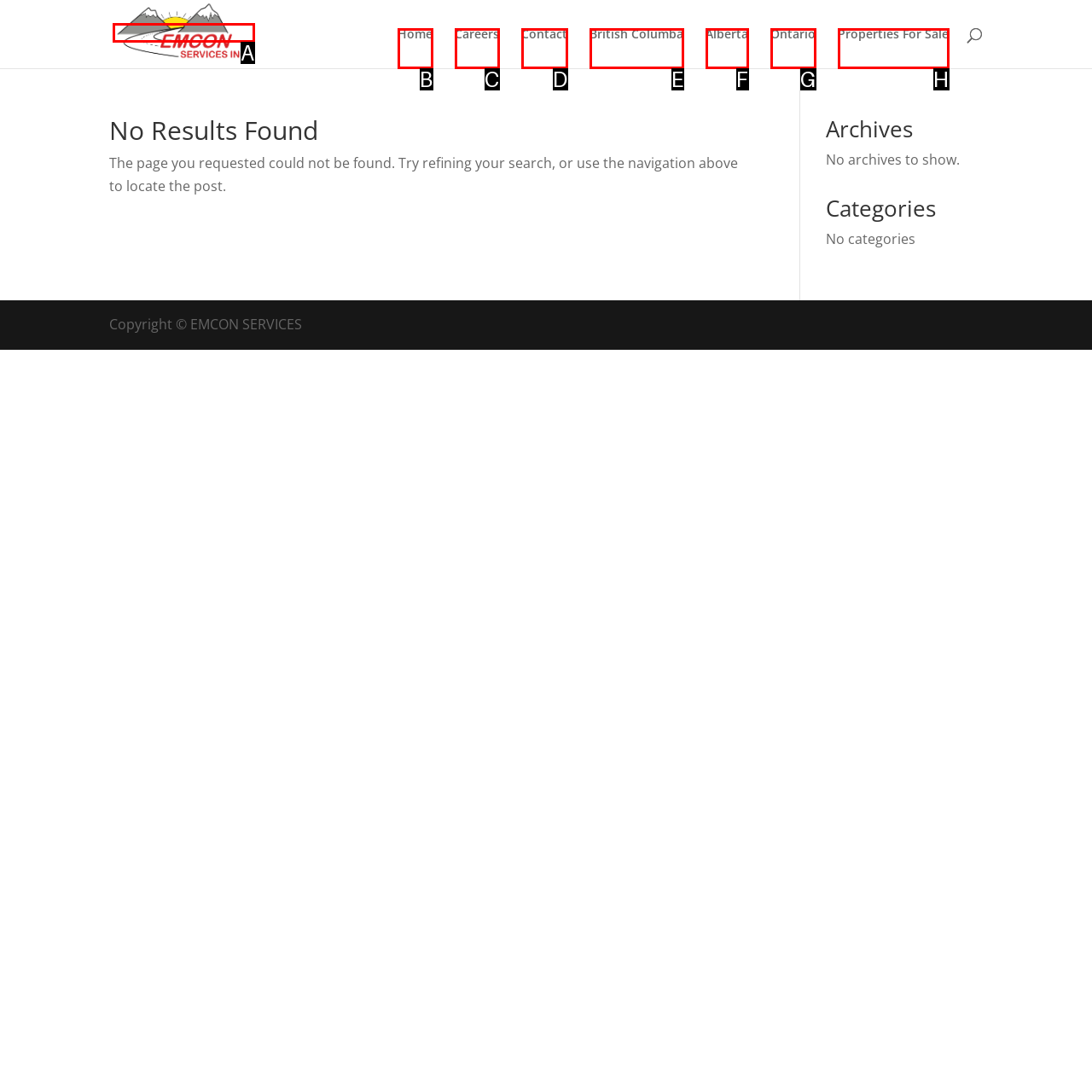Determine which HTML element best suits the description: alt="Revival at 30 main Logo". Reply with the letter of the matching option.

None